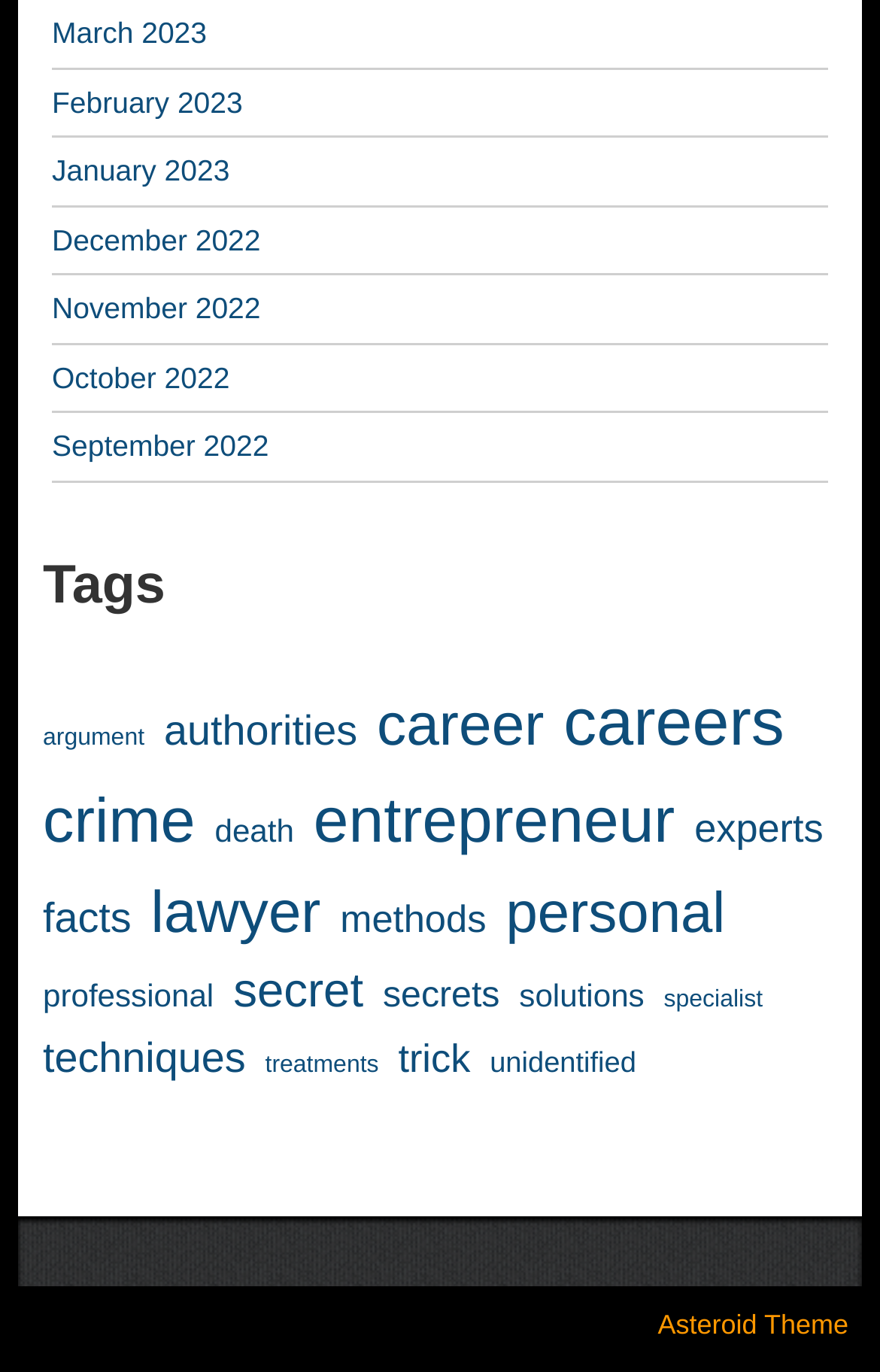Determine the bounding box coordinates of the area to click in order to meet this instruction: "Explore career tags".

[0.428, 0.496, 0.618, 0.561]